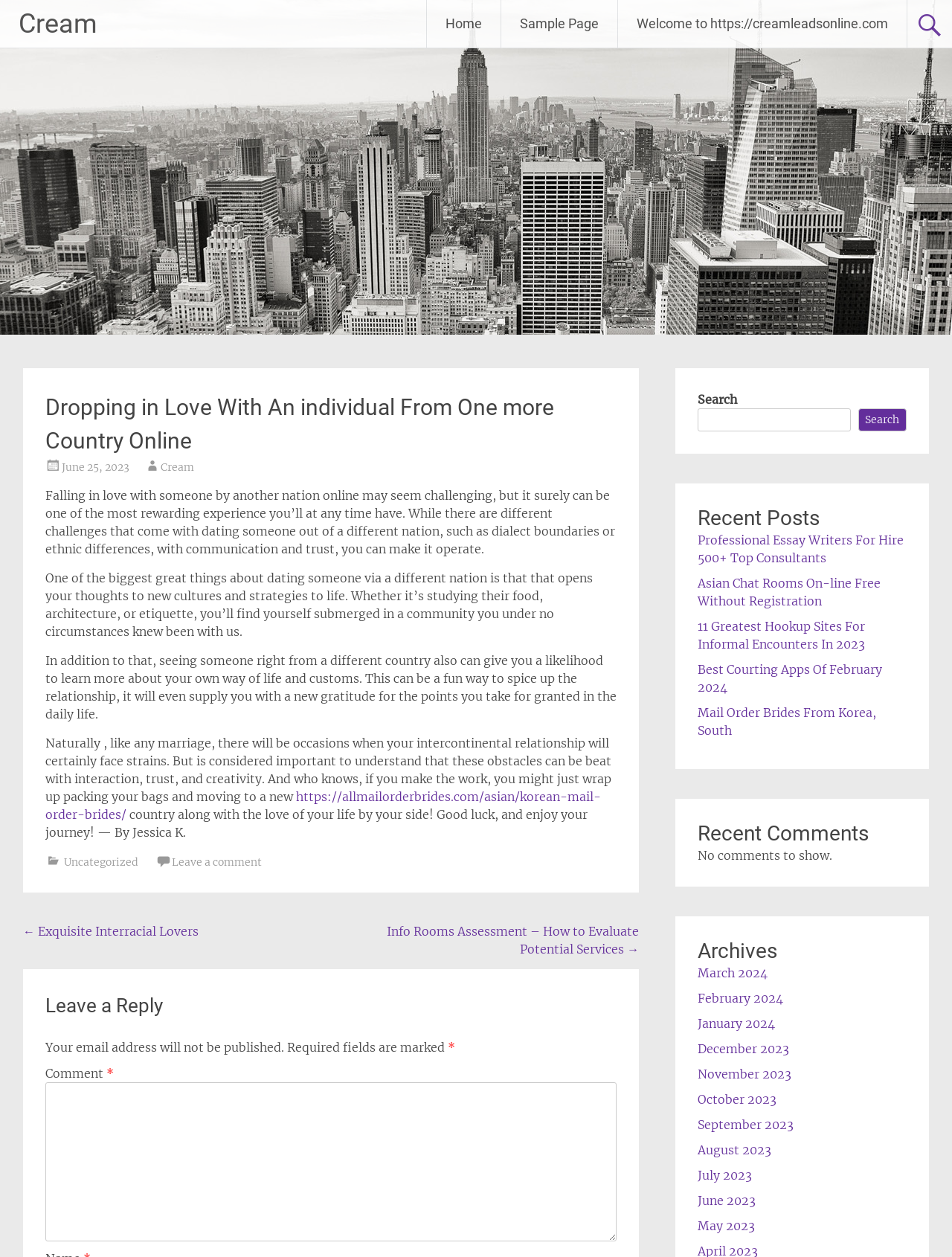Give an in-depth explanation of the webpage layout and content.

This webpage is about dating and relationships, specifically focusing on international relationships. At the top, there is a heading "Cream" and a navigation menu with links to "Home", "Sample Page", and "Welcome to https://creamleadsonline.com". 

Below the navigation menu, there is an article with a heading "Dropping in Love With An individual From One more Country Online". The article discusses the benefits and challenges of dating someone from a different country, including learning about new cultures and customs, and overcoming language barriers and cultural differences. The article also mentions the importance of communication, trust, and creativity in making an international relationship work.

To the right of the article, there is a search bar with a button labeled "Search". Below the search bar, there are headings for "Recent Posts", "Recent Comments", and "Archives". The "Recent Posts" section lists several links to articles about dating and relationships, including topics such as essay writers, chat rooms, and mail-order brides. The "Recent Comments" section is empty, with a message stating "No comments to show." The "Archives" section lists links to articles from different months, from March 2024 to June 2023.

At the bottom of the page, there is a footer section with links to "Uncategorized" and "Leave a comment". There is also a section for leaving a reply, with a text box and a button labeled "Comment".